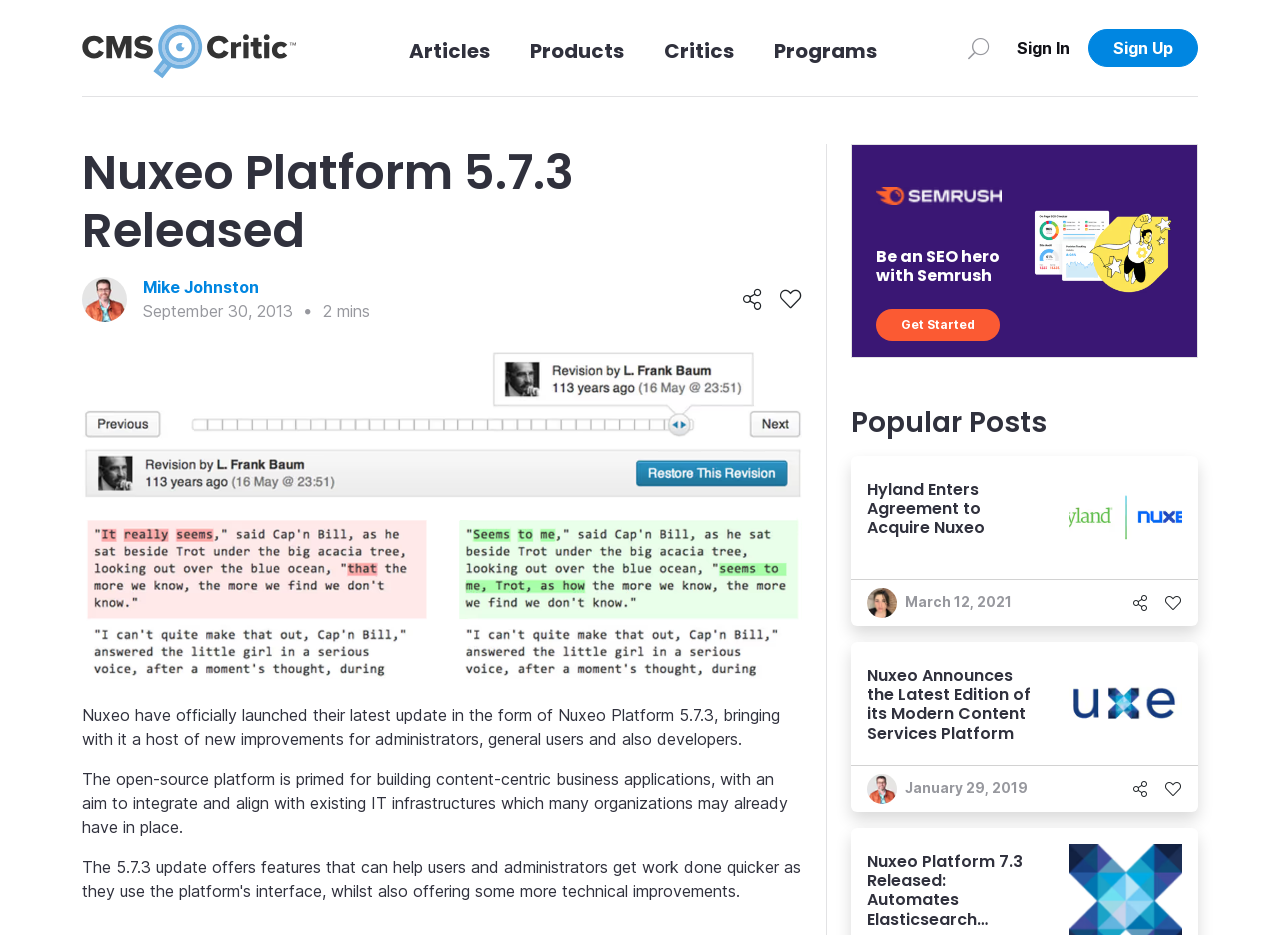Please determine the bounding box coordinates of the element to click on in order to accomplish the following task: "Share the post about Nuxeo Platform 5.7.3". Ensure the coordinates are four float numbers ranging from 0 to 1, i.e., [left, top, right, bottom].

[0.58, 0.306, 0.596, 0.334]